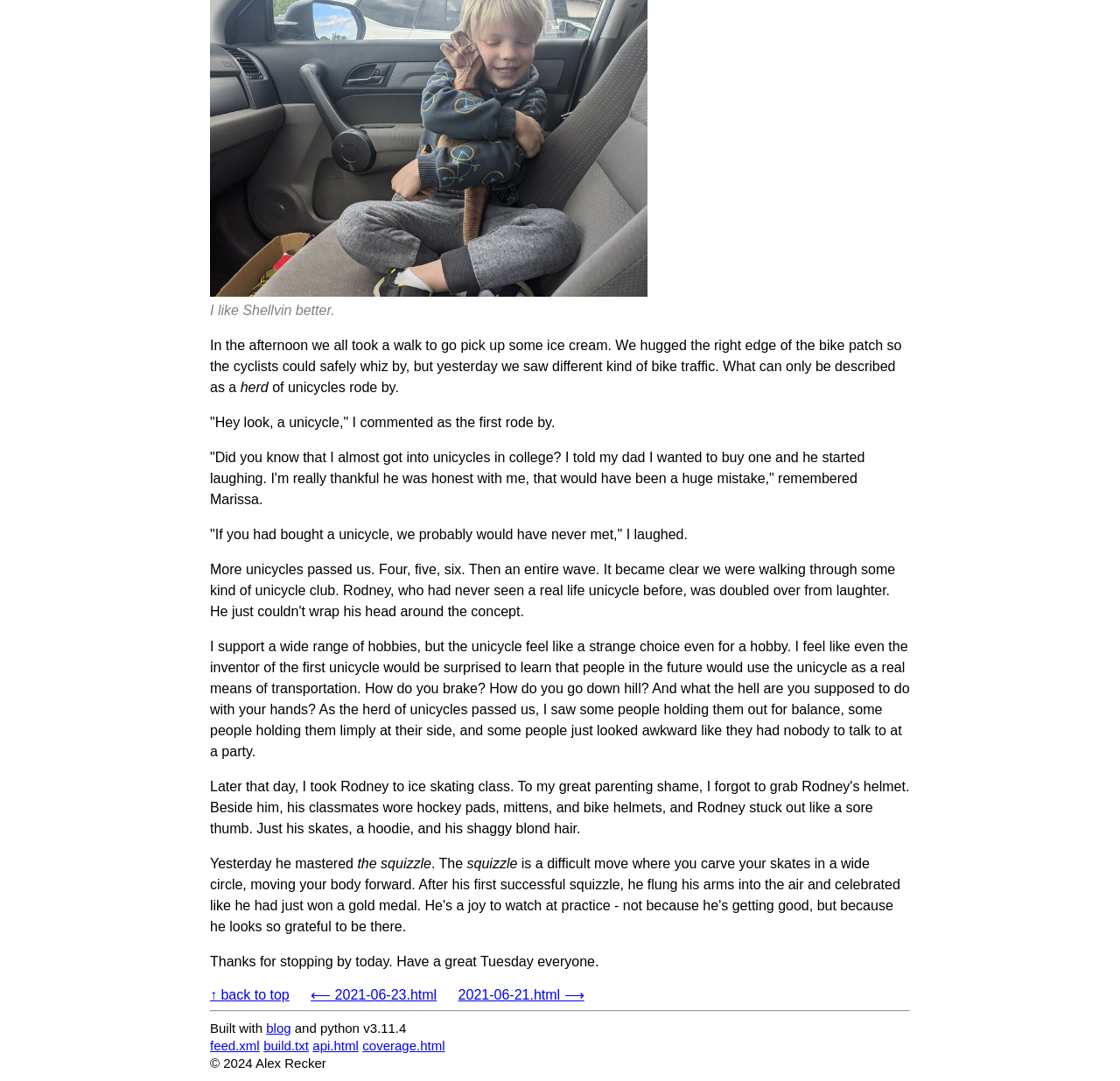Pinpoint the bounding box coordinates of the element you need to click to execute the following instruction: "Visit the previous post". The bounding box should be represented by four float numbers between 0 and 1, in the format [left, top, right, bottom].

[0.277, 0.913, 0.39, 0.927]